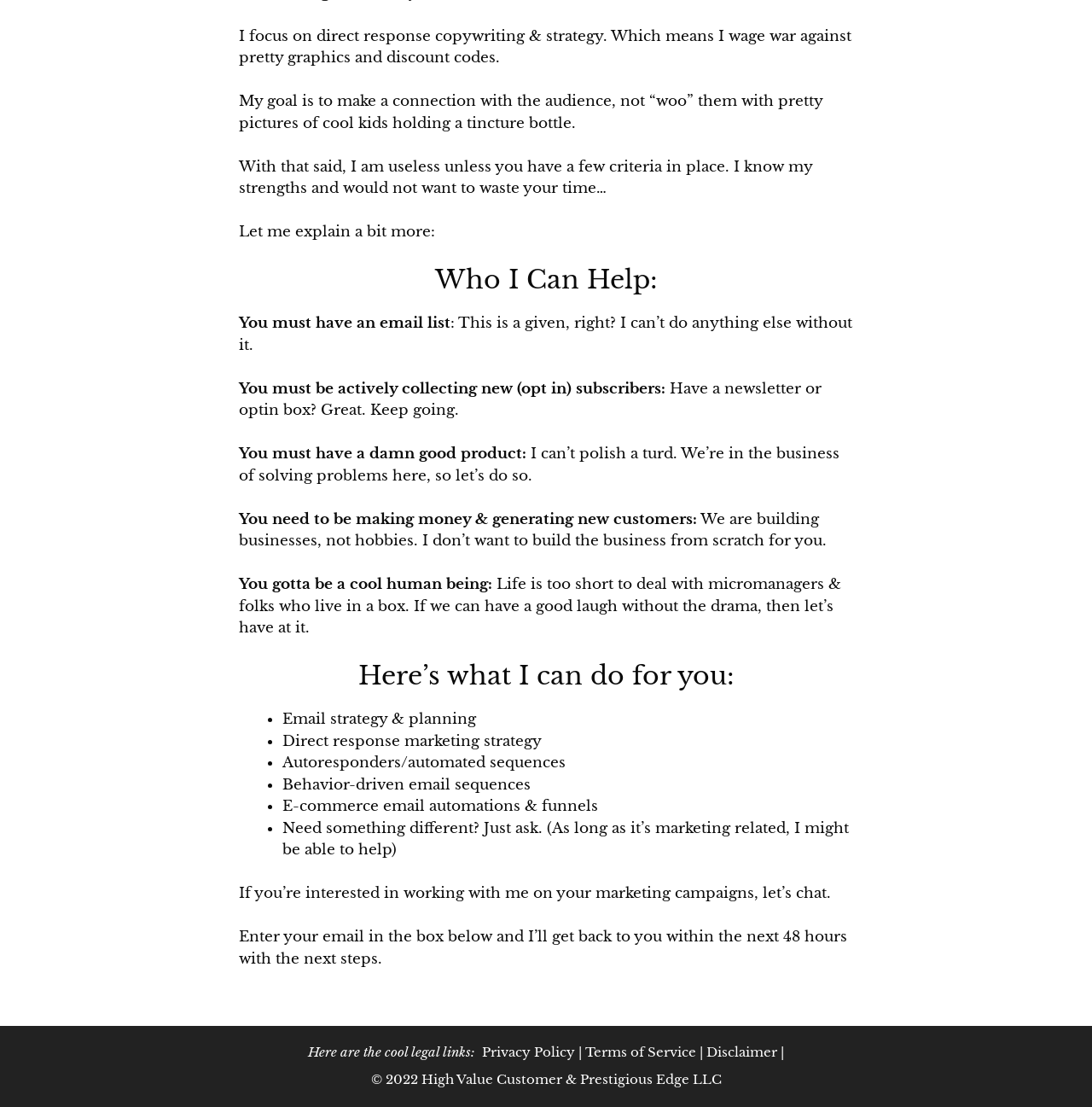Given the element description Disclaimer, identify the bounding box coordinates for the UI element on the webpage screenshot. The format should be (top-left x, top-left y, bottom-right x, bottom-right y), with values between 0 and 1.

[0.647, 0.943, 0.712, 0.957]